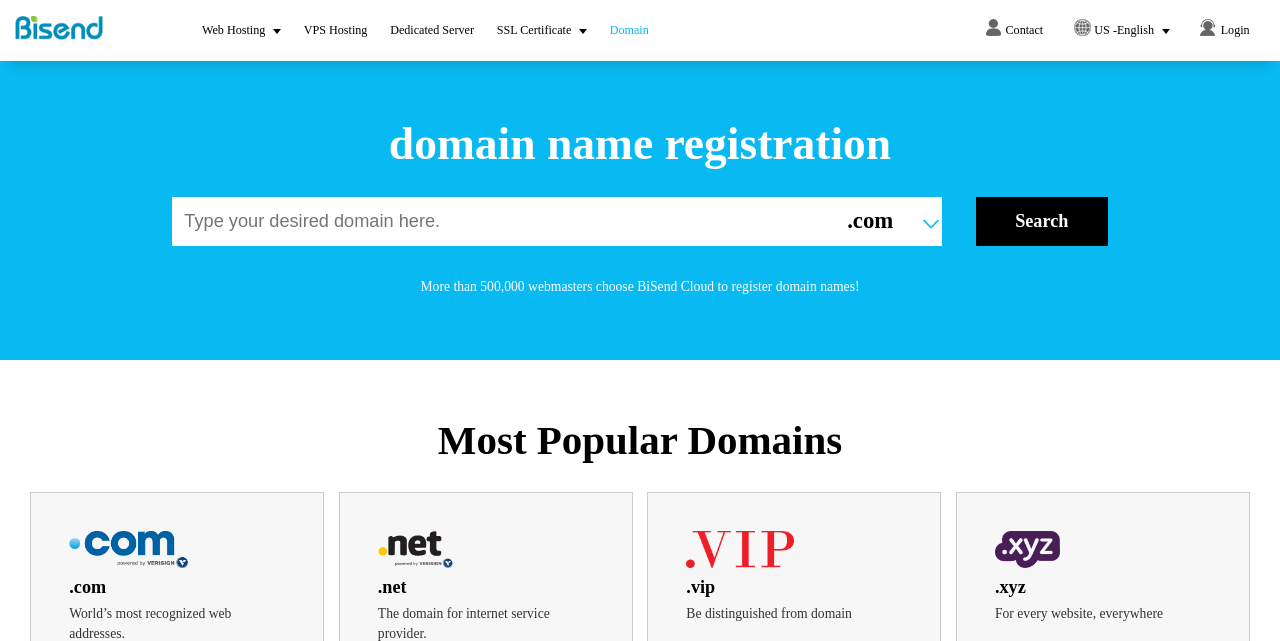Given the description of the UI element: "parent_node: Web Hosting title="BiSend"", predict the bounding box coordinates in the form of [left, top, right, bottom], with each value being a float between 0 and 1.

[0.012, 0.0, 0.081, 0.095]